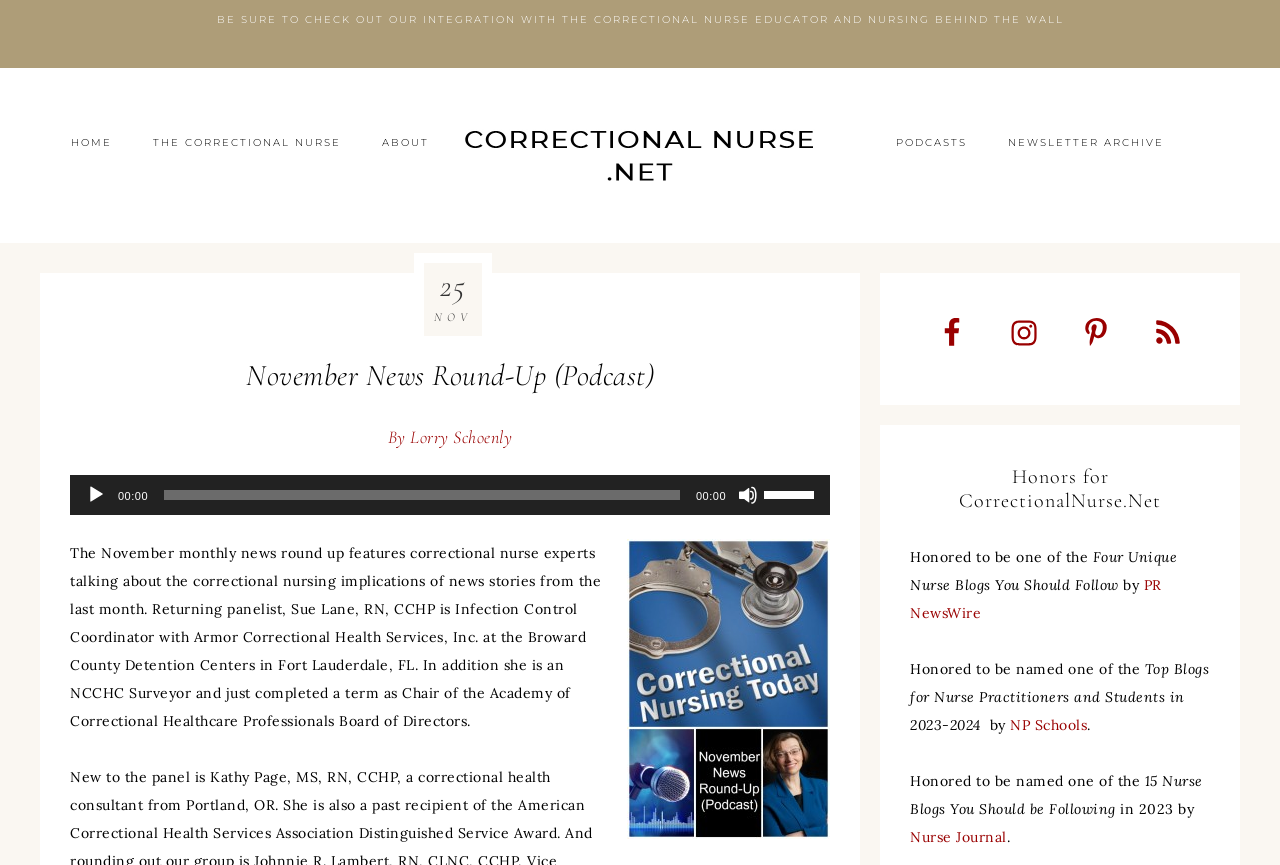Please find and report the bounding box coordinates of the element to click in order to perform the following action: "Visit the 'PODCASTS' page". The coordinates should be expressed as four float numbers between 0 and 1, in the format [left, top, right, bottom].

[0.686, 0.136, 0.77, 0.194]